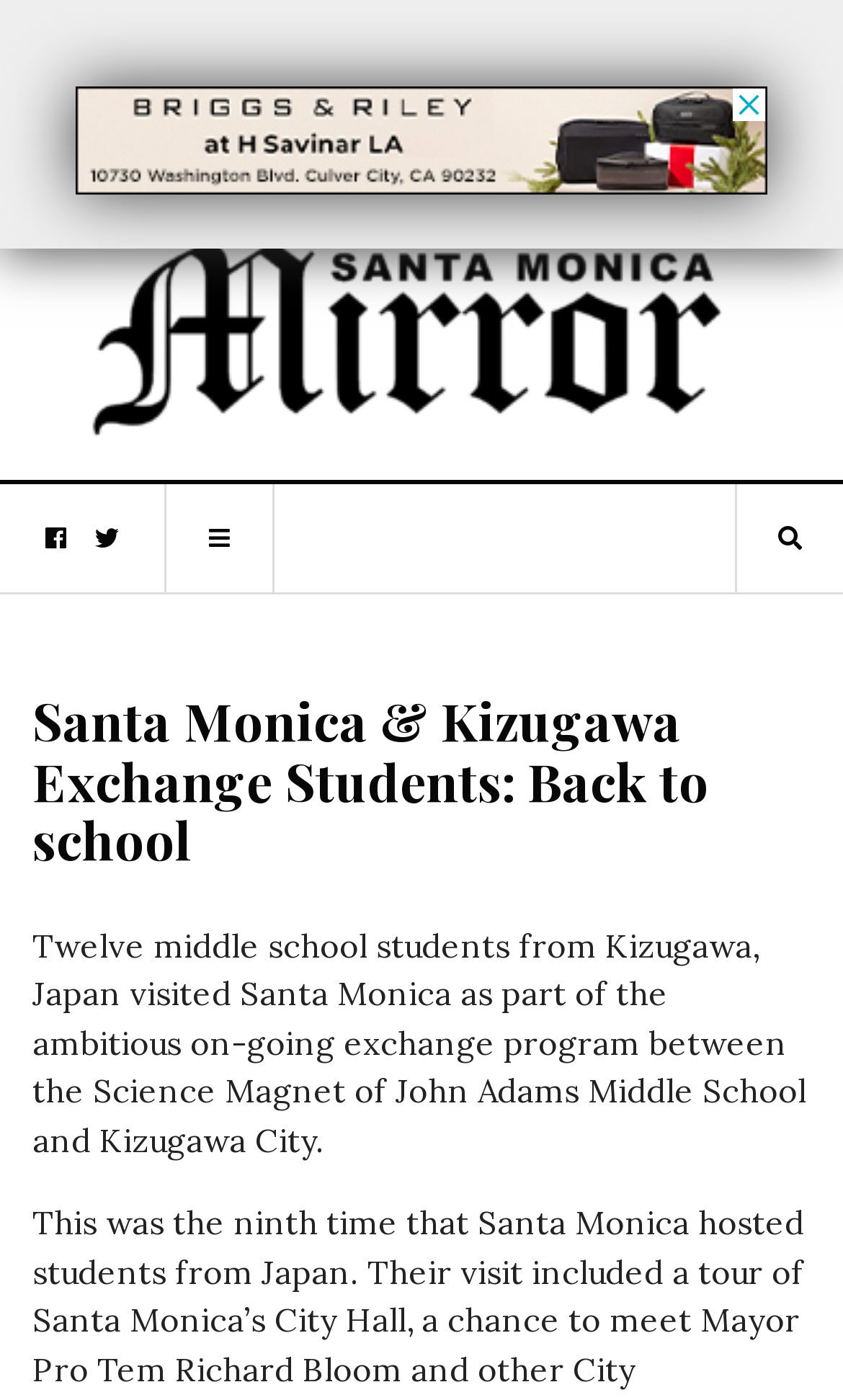Extract the top-level heading from the webpage and provide its text.

Santa Monica & Kizugawa Exchange Students: Back to school